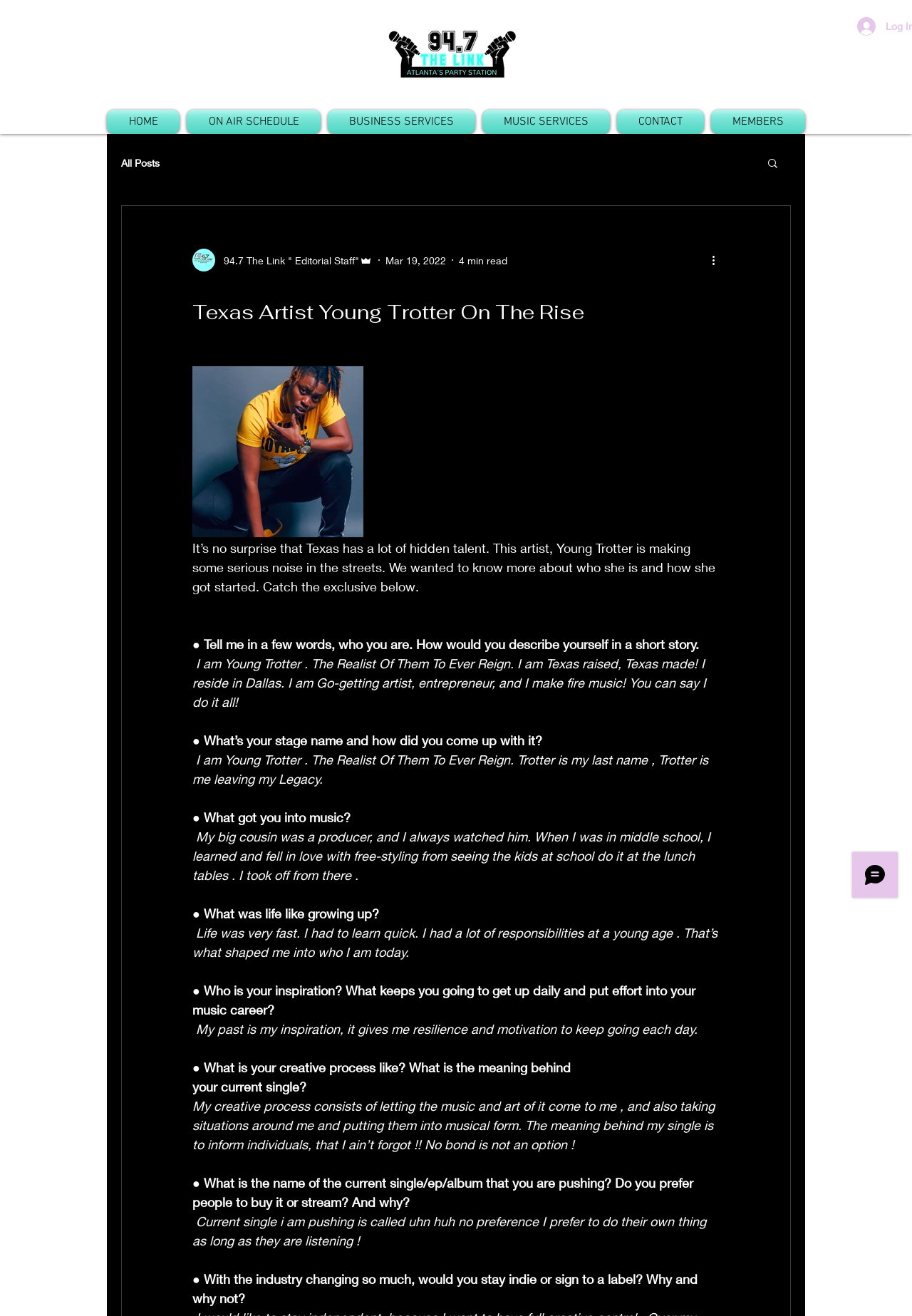Locate the headline of the webpage and generate its content.

Texas Artist Young Trotter On The Rise